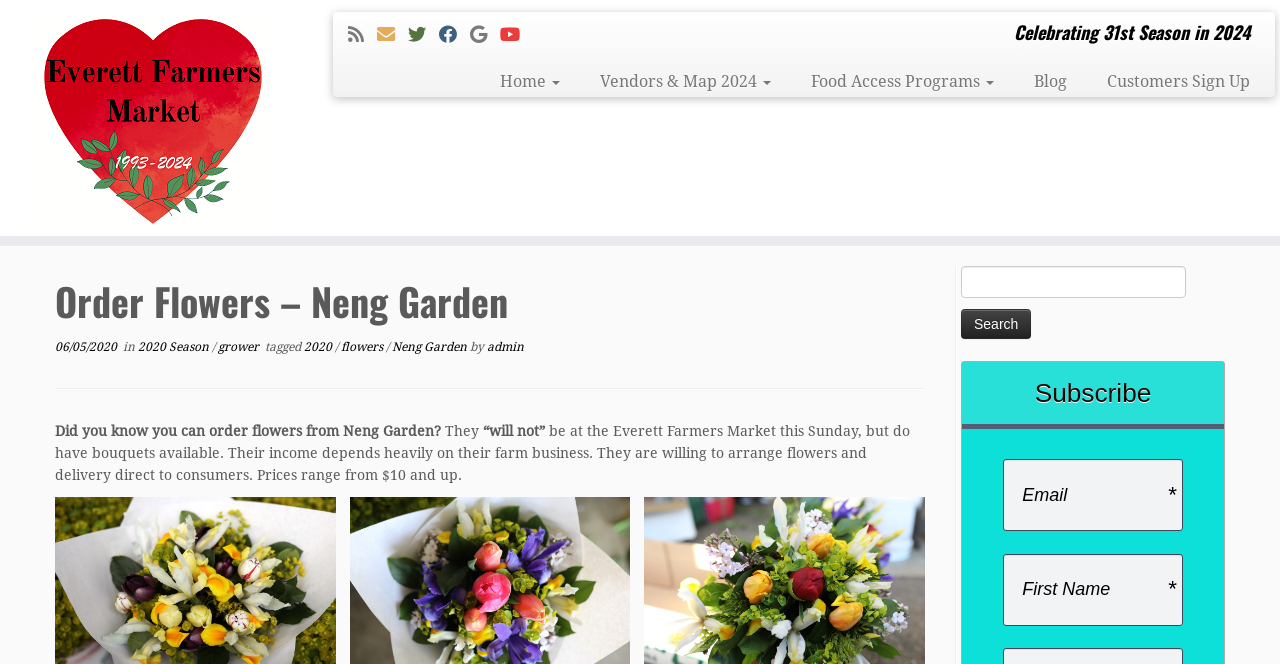Show the bounding box coordinates for the element that needs to be clicked to execute the following instruction: "Follow Neng Garden on Twitter". Provide the coordinates in the form of four float numbers between 0 and 1, i.e., [left, top, right, bottom].

[0.319, 0.036, 0.343, 0.068]